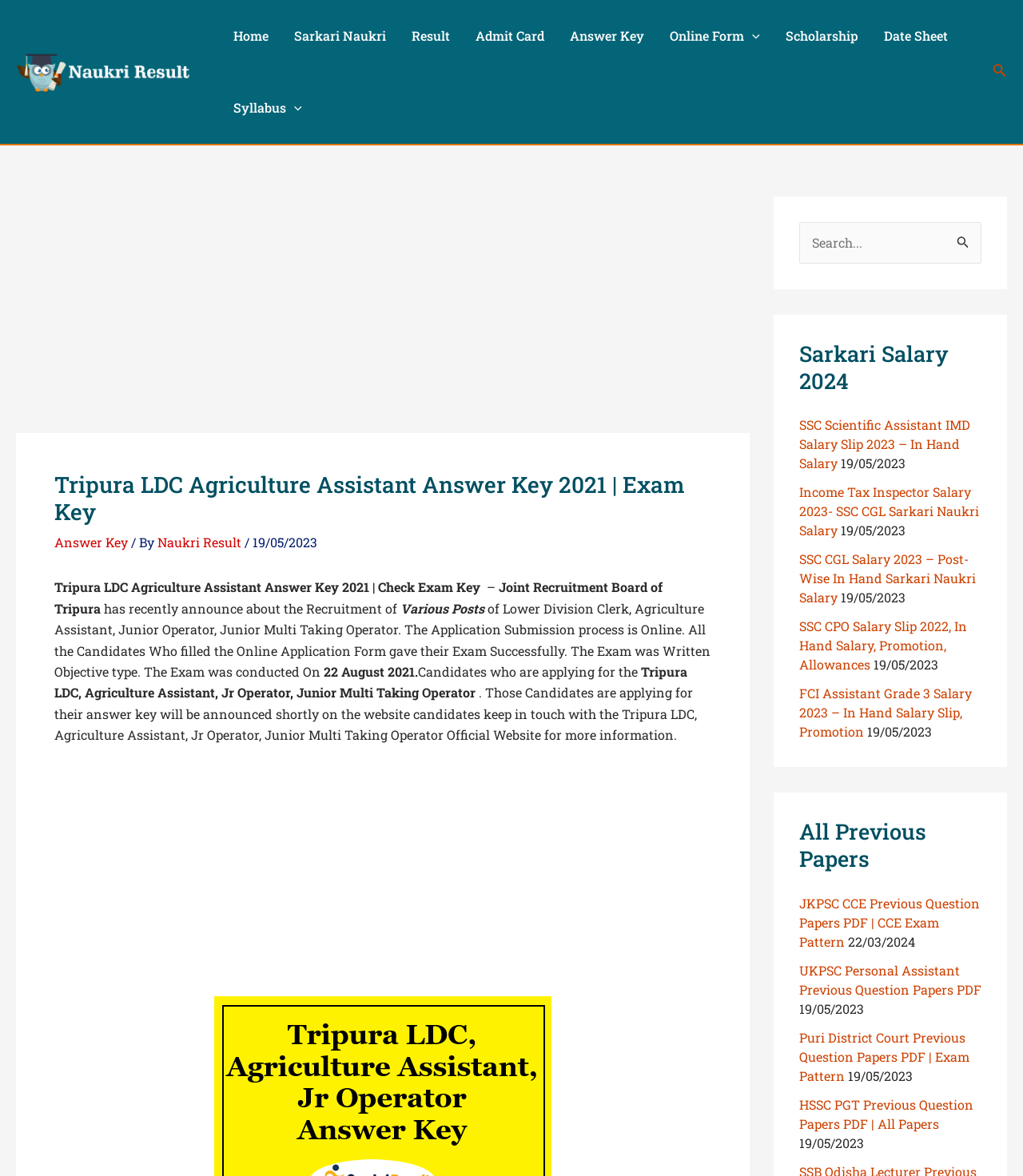Please look at the image and answer the question with a detailed explanation: What is the navigation menu item after 'Result'?

The navigation menu items are listed in the order of 'Home', 'Sarkari Naukri', 'Result', 'Admit Card', 'Answer Key', and so on. Therefore, the navigation menu item after 'Result' is 'Admit Card'.